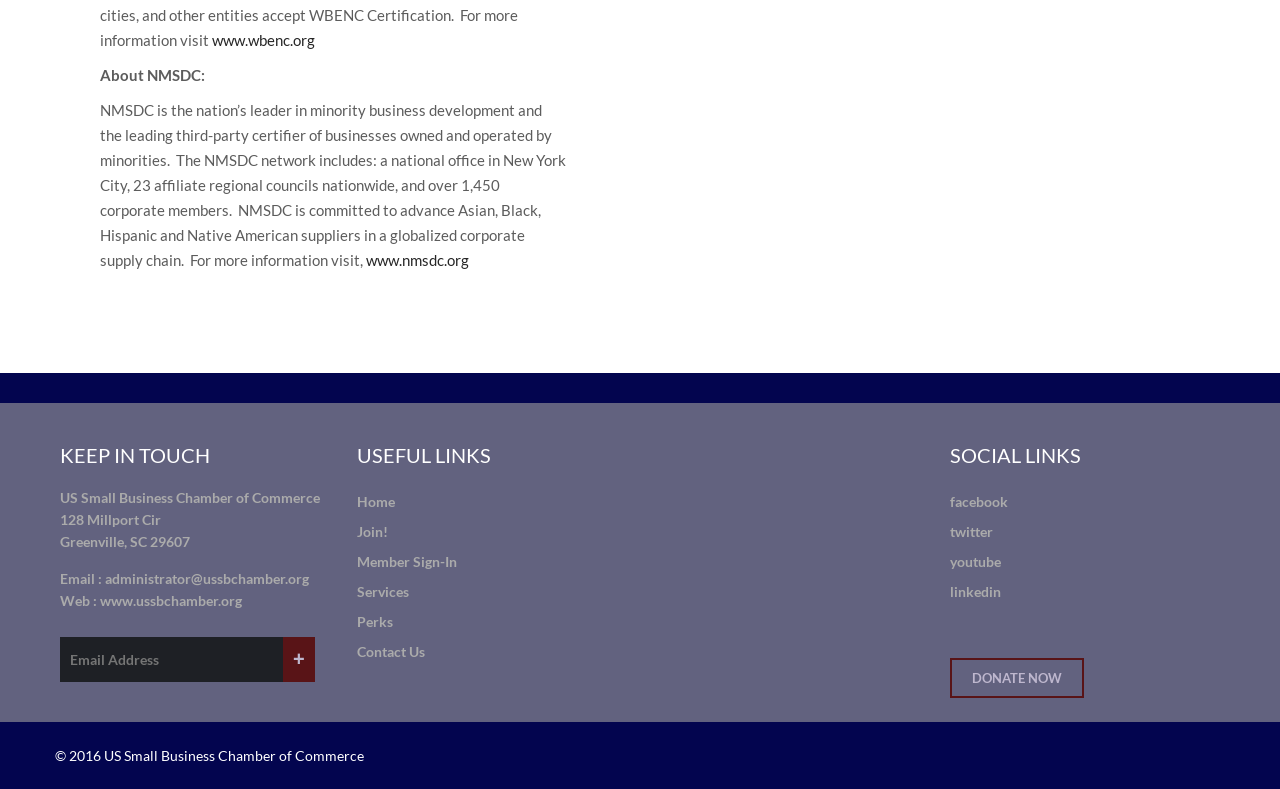What is the name of the organization?
Refer to the image and give a detailed answer to the question.

I found the answer by looking at the StaticText element with the content 'US Small Business Chamber of Commerce' at coordinates [0.047, 0.62, 0.25, 0.641]. This text is likely to be the name of the organization as it is prominently displayed on the webpage.